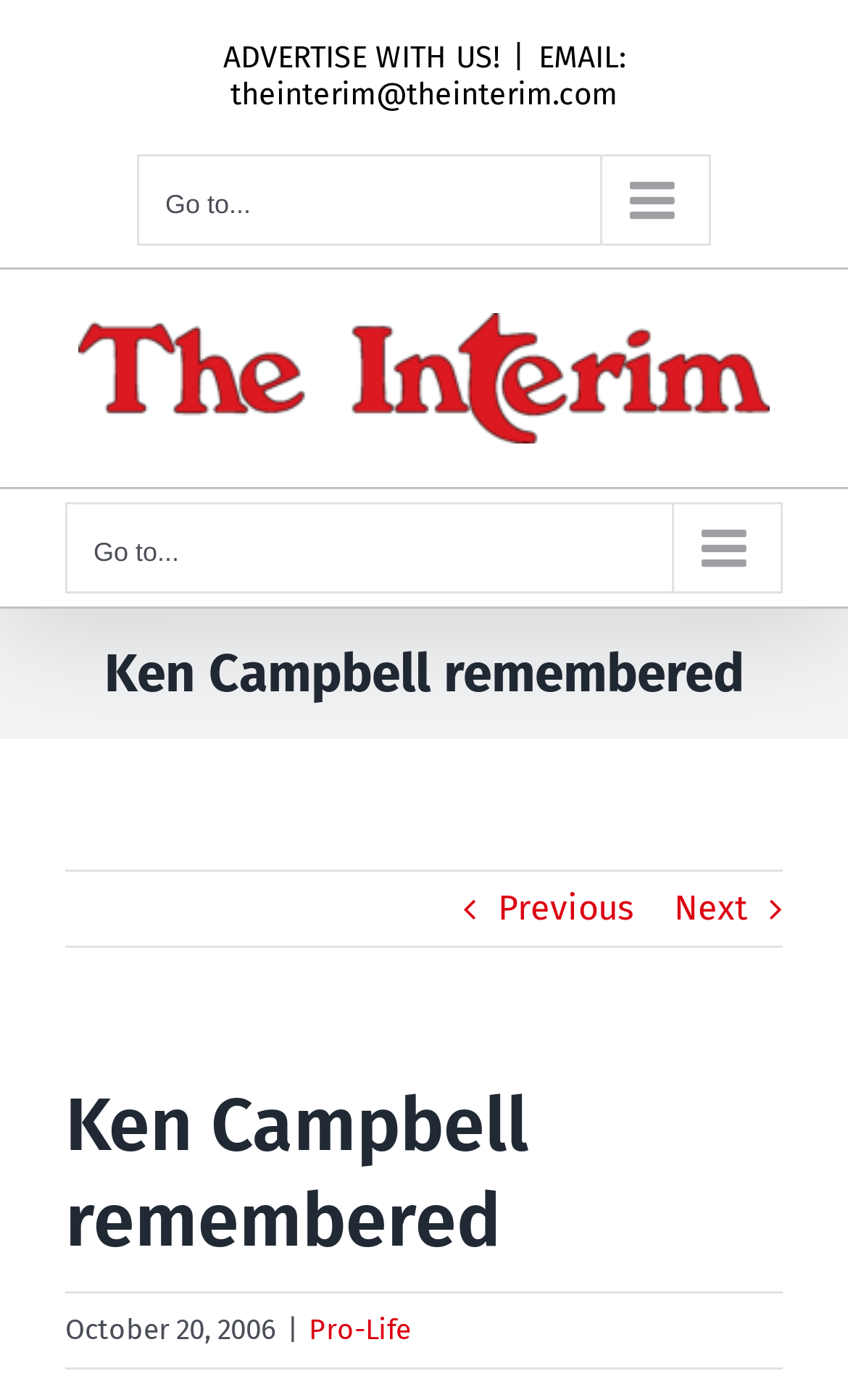Please use the details from the image to answer the following question comprehensively:
What is the name of the person being remembered?

The webpage has a heading 'Ken Campbell remembered' which suggests that the webpage is about remembering a person named Ken Campbell.